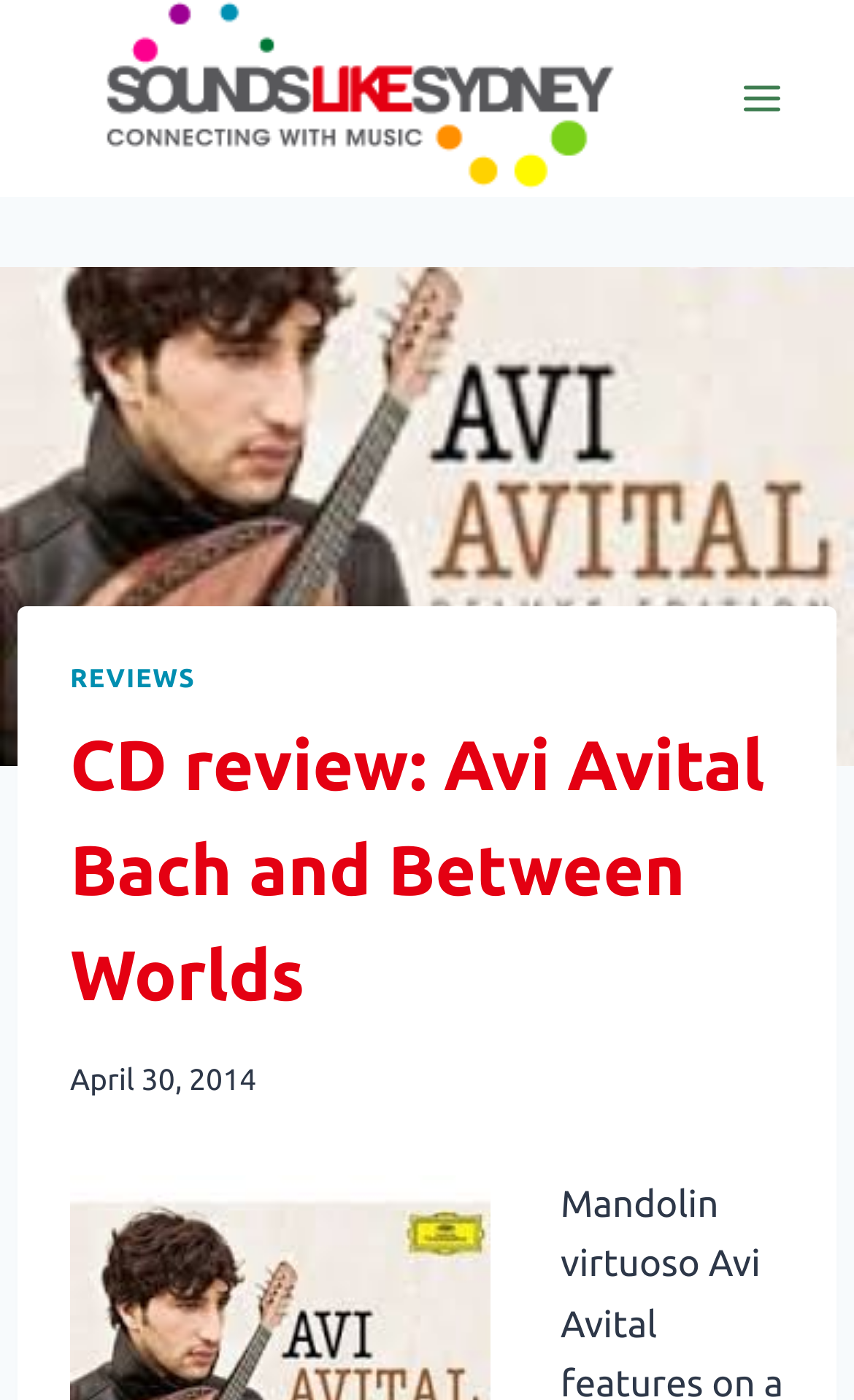Please find the bounding box coordinates (top-left x, top-left y, bottom-right x, bottom-right y) in the screenshot for the UI element described as follows: Reviews

[0.082, 0.475, 0.229, 0.495]